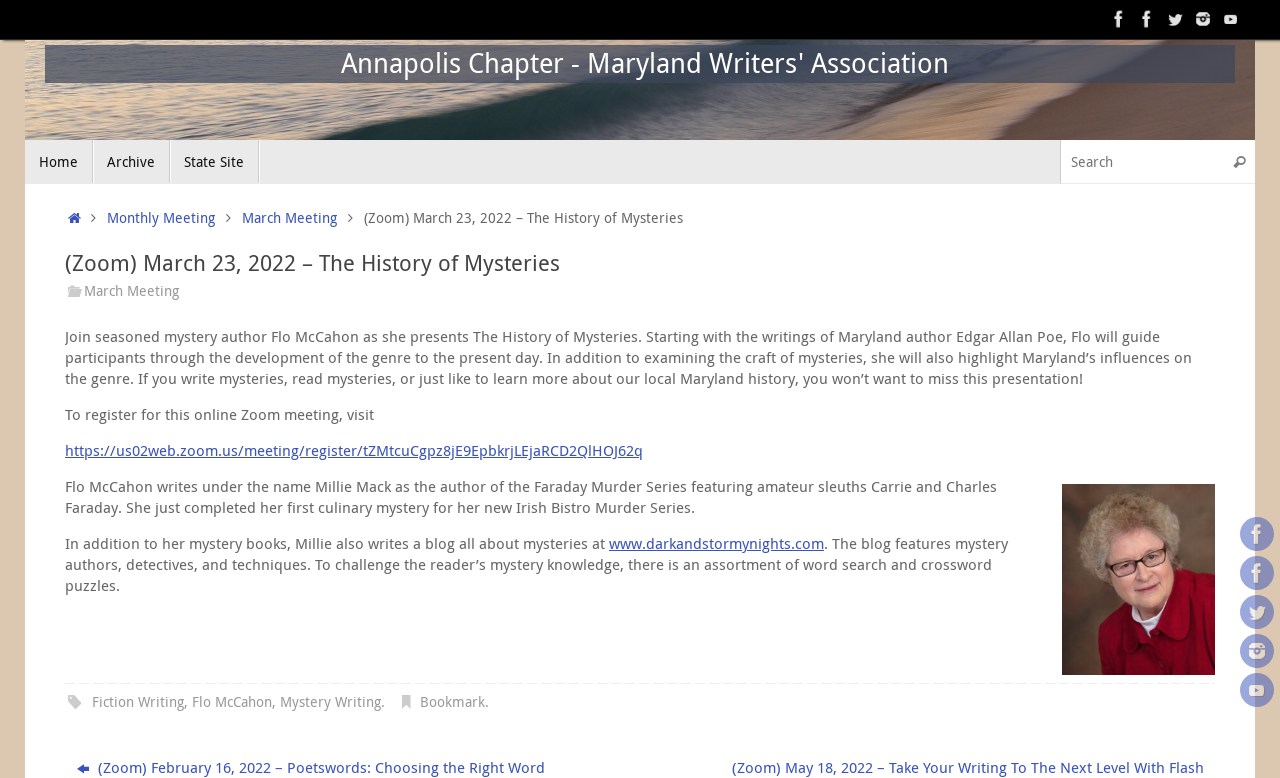Using the webpage screenshot and the element description BIFOLD AND SLIDING, determine the bounding box coordinates. Specify the coordinates in the format (top-left x, top-left y, bottom-right x, bottom-right y) with values ranging from 0 to 1.

None